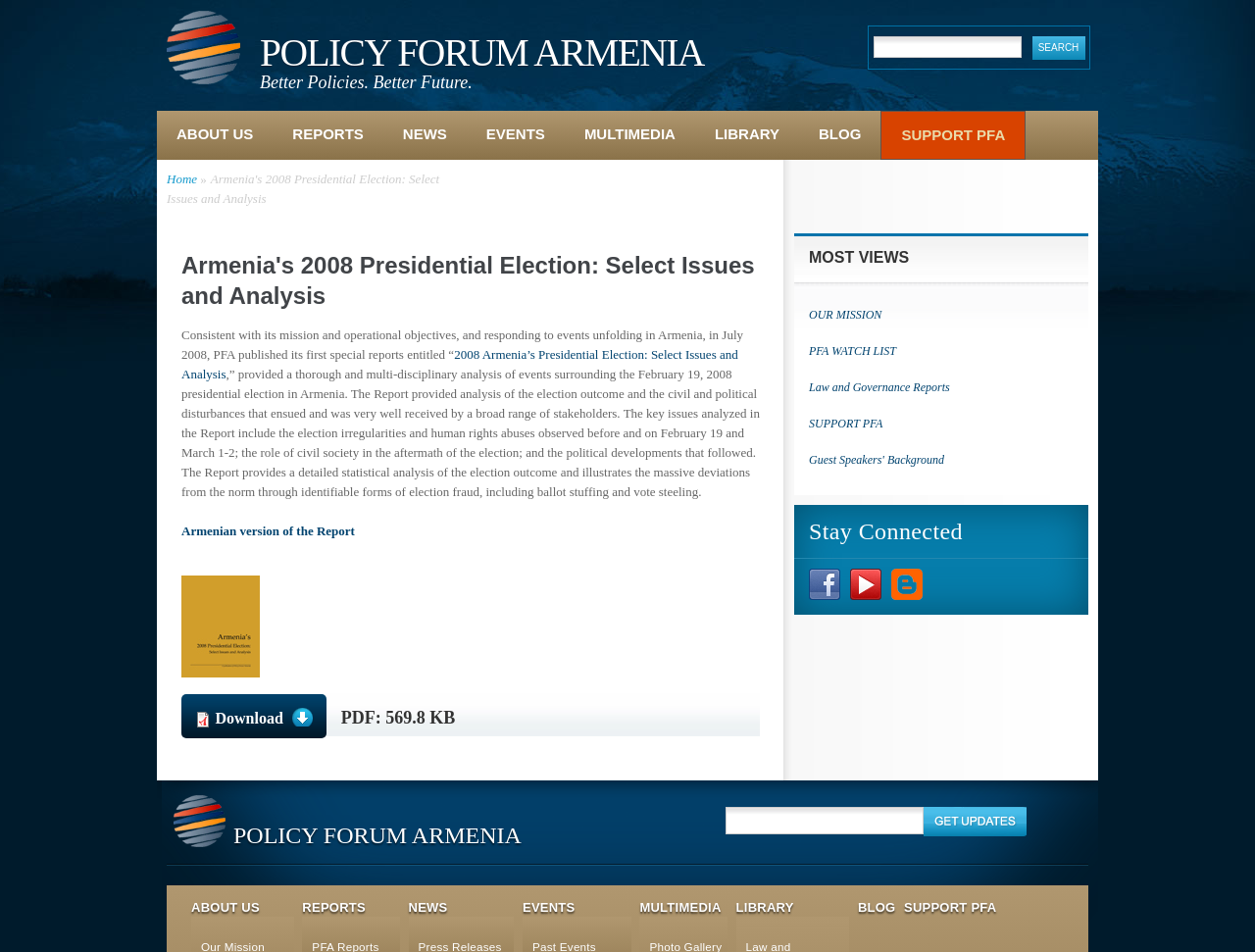Specify the bounding box coordinates of the element's region that should be clicked to achieve the following instruction: "Read the report on Armenia's 2008 Presidential Election". The bounding box coordinates consist of four float numbers between 0 and 1, in the format [left, top, right, bottom].

[0.145, 0.365, 0.588, 0.401]